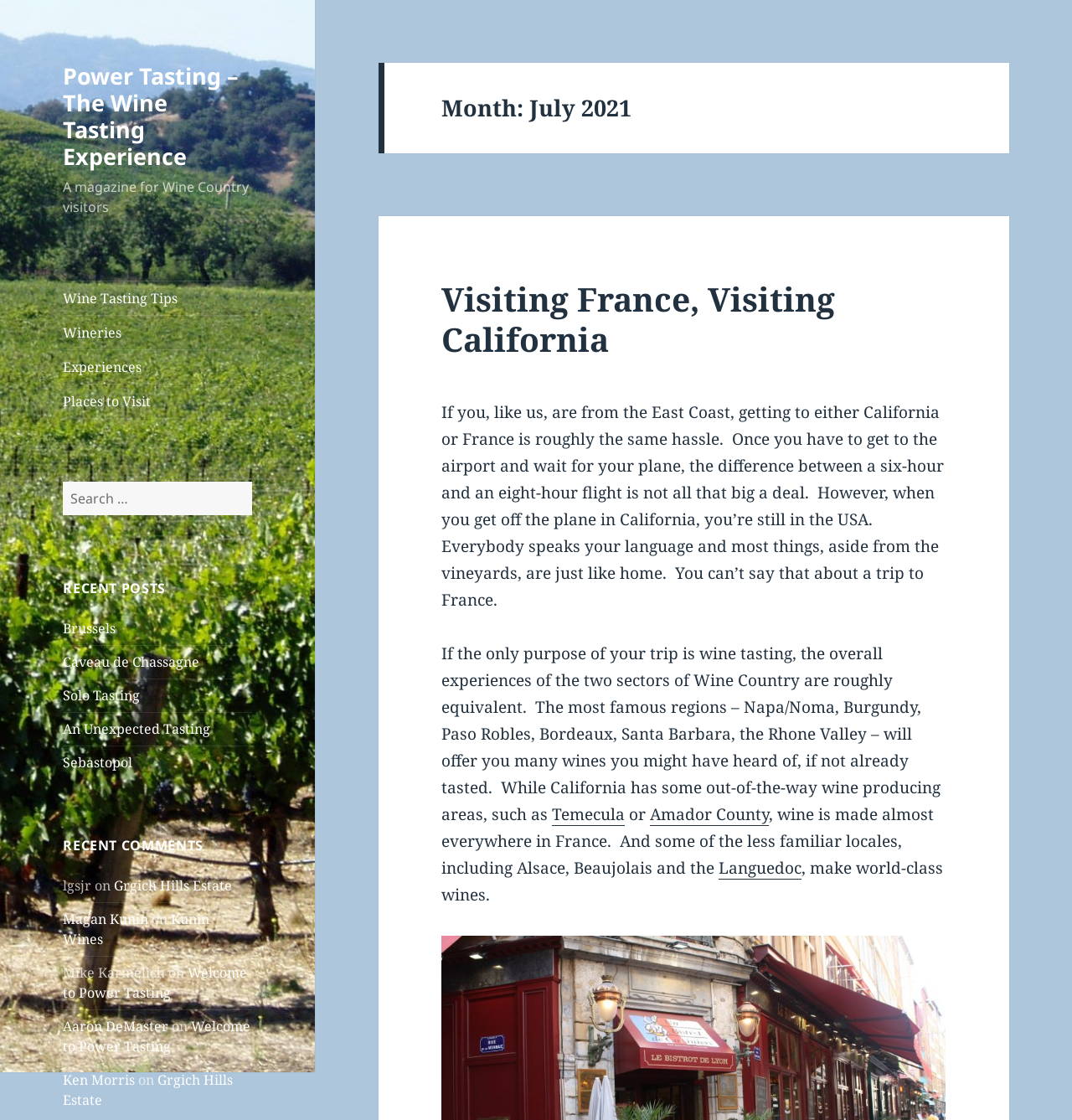Kindly respond to the following question with a single word or a brief phrase: 
What regions are mentioned as wine-producing areas?

Napa, Burgundy, Paso Robles, Bordeaux, Santa Barbara, Rhone Valley, Temecula, Amador County, Alsace, Beaujolais, Languedoc